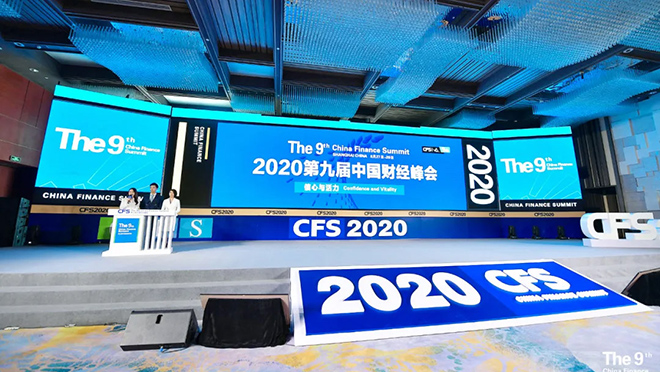What is the focus of the discussions at the summit?
Give a detailed response to the question by analyzing the screenshot.

According to the caption, the summit serves as a platform to discuss pressing challenges and solutions in the wake of the COVID-19 pandemic, with a focus on topics such as digital economy and financial digitalization. This suggests that the discussions at the summit are centered around these specific areas.